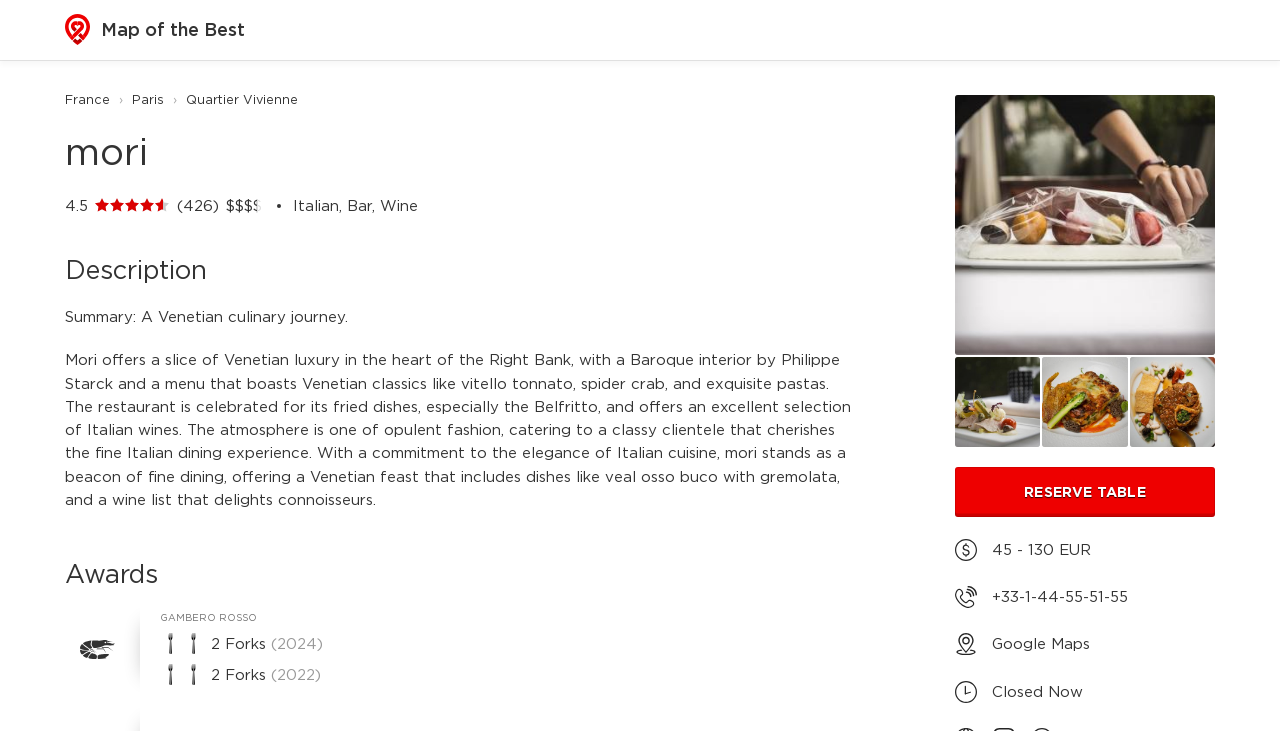What is the price range of the restaurant?
Please ensure your answer is as detailed and informative as possible.

The price range of the restaurant can be found in the StaticText element with the text '45 - 130 EUR' located below the 'RESERVE TABLE' link.